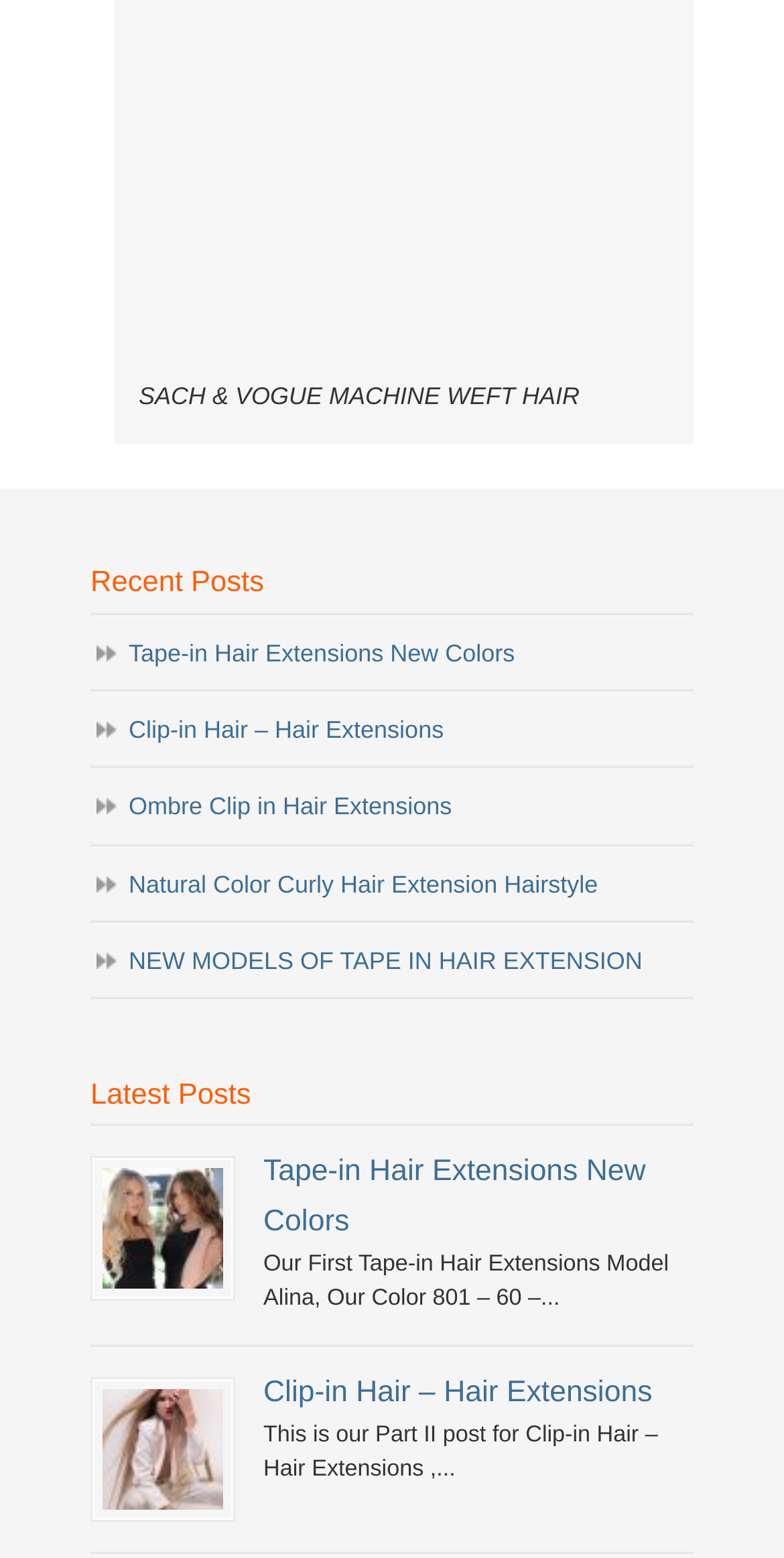Identify the bounding box coordinates of the clickable region necessary to fulfill the following instruction: "Click on 'SACH & VOGUE MACHINE WEFT HAIR'". The bounding box coordinates should be four float numbers between 0 and 1, i.e., [left, top, right, bottom].

[0.146, 0.203, 0.885, 0.221]